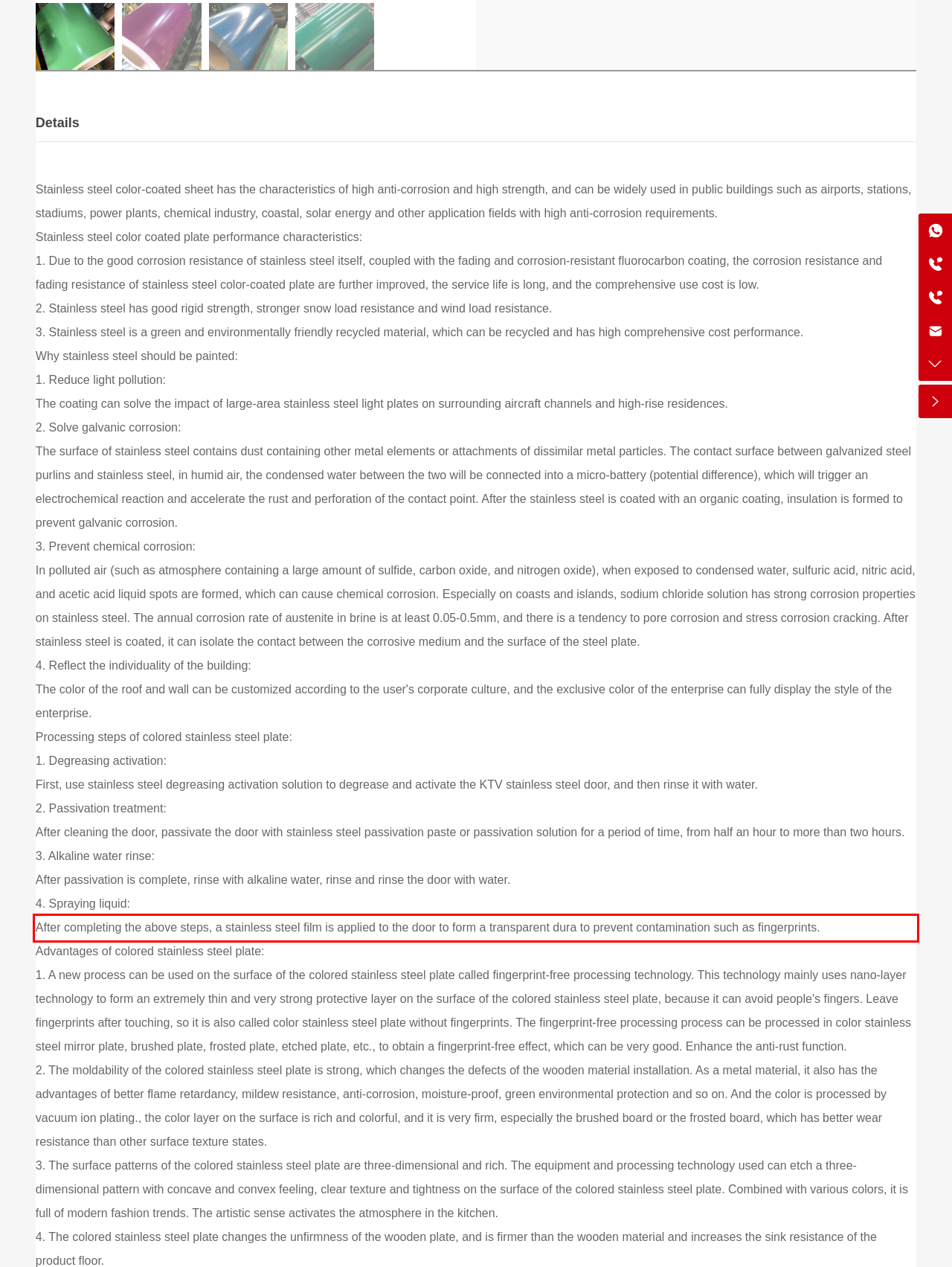Analyze the red bounding box in the provided webpage screenshot and generate the text content contained within.

After completing the above steps, a stainless steel film is applied to the door to form a transparent dura to prevent contamination such as fingerprints.